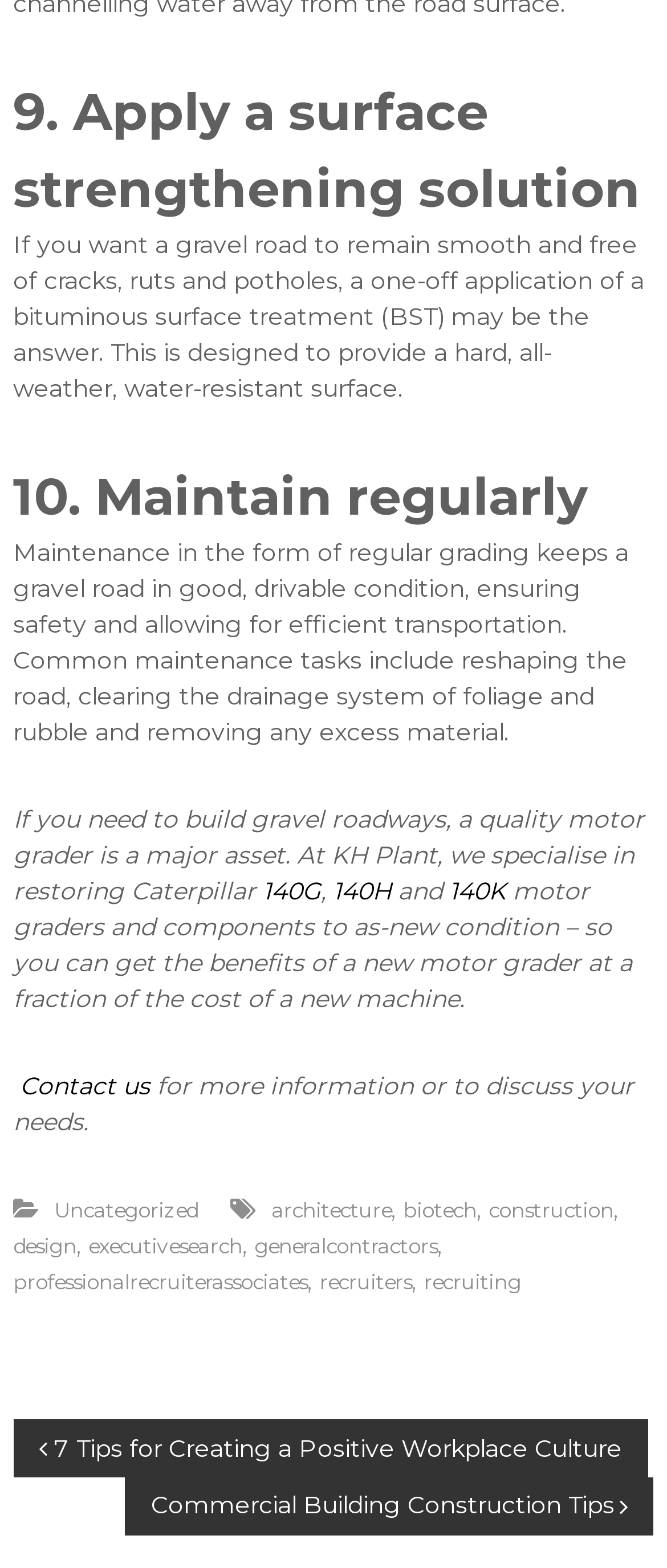Based on the image, please elaborate on the answer to the following question:
How can one get more information about KH Plant's services?

The webpage provides a 'Contact us' link, which suggests that one can get more information about KH Plant's services by contacting them directly through this link.